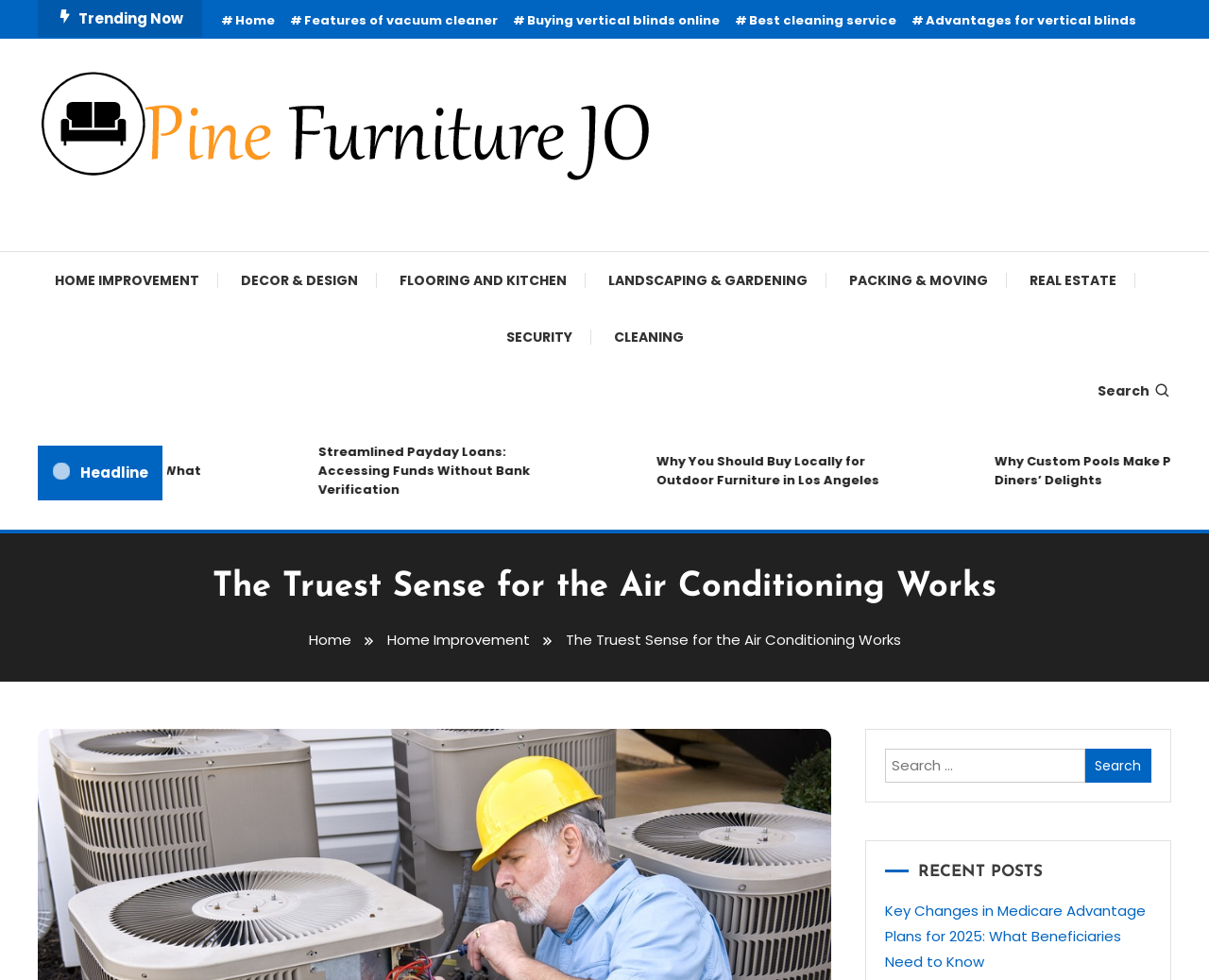Could you provide the bounding box coordinates for the portion of the screen to click to complete this instruction: "Search for something"?

[0.732, 0.764, 0.897, 0.798]